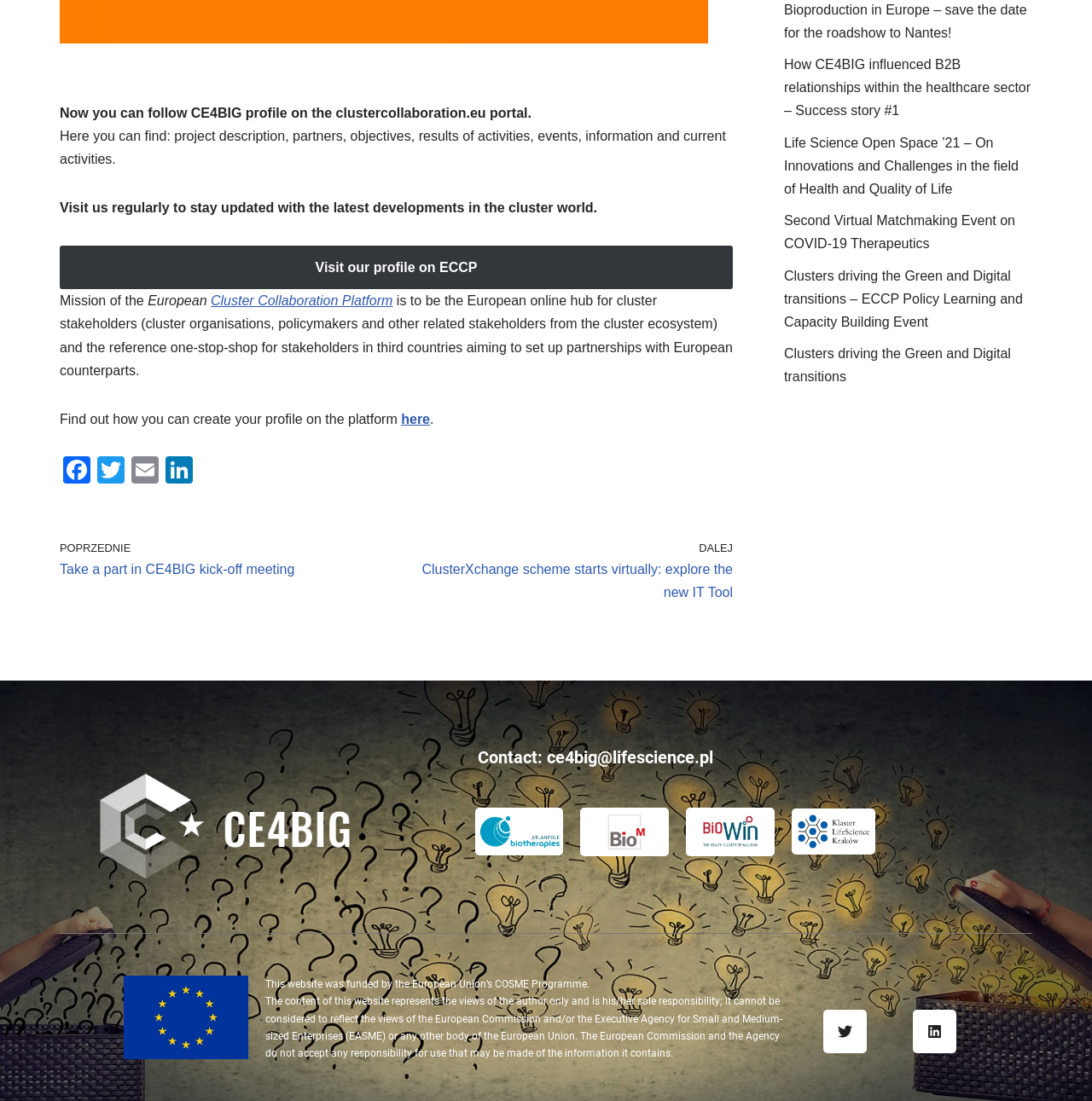Extract the bounding box coordinates for the HTML element that matches this description: "Visit our profile on ECCP". The coordinates should be four float numbers between 0 and 1, i.e., [left, top, right, bottom].

[0.055, 0.223, 0.671, 0.263]